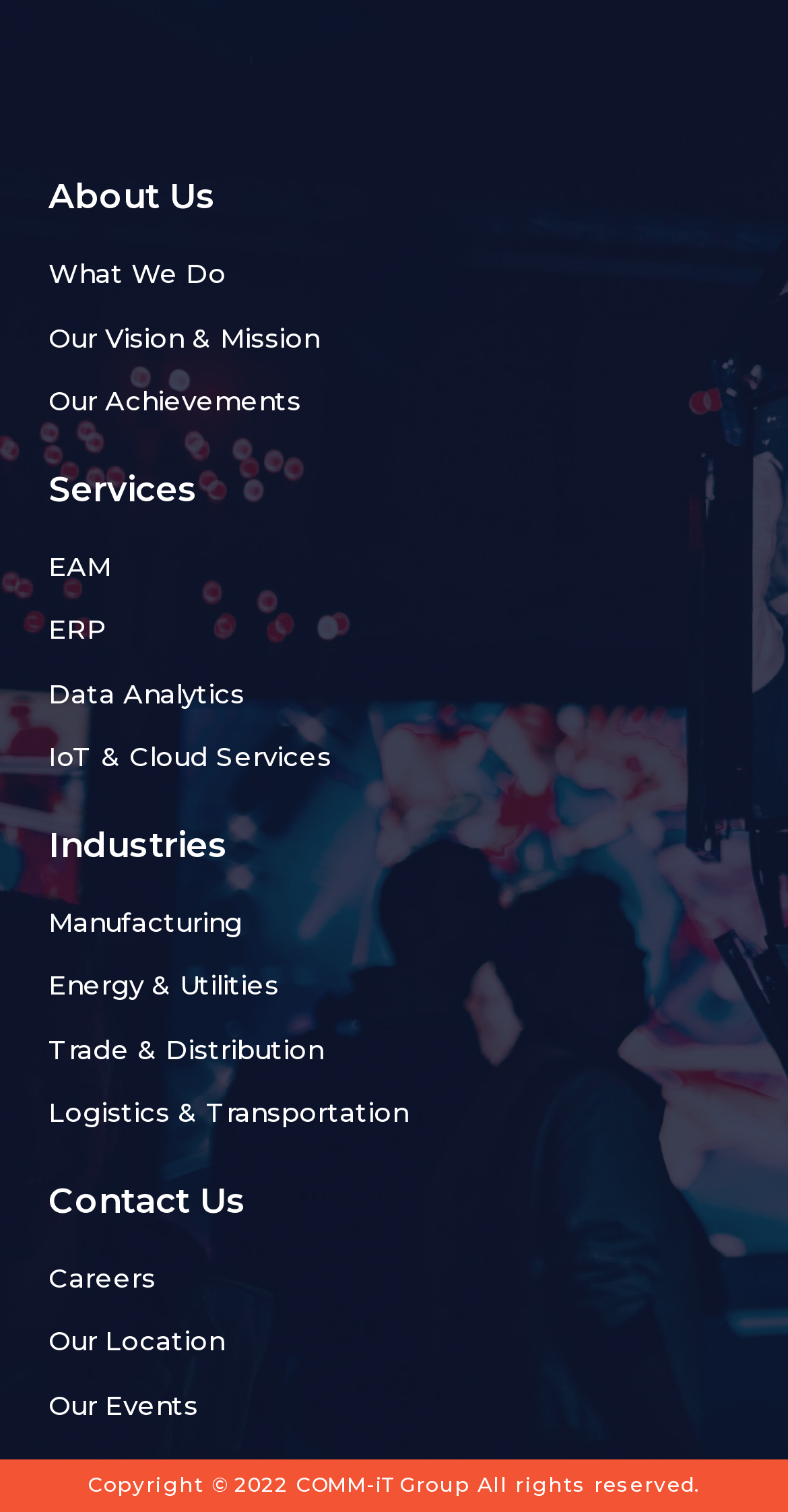Provide a single word or phrase to answer the given question: 
What year does the company claim copyright?

2022